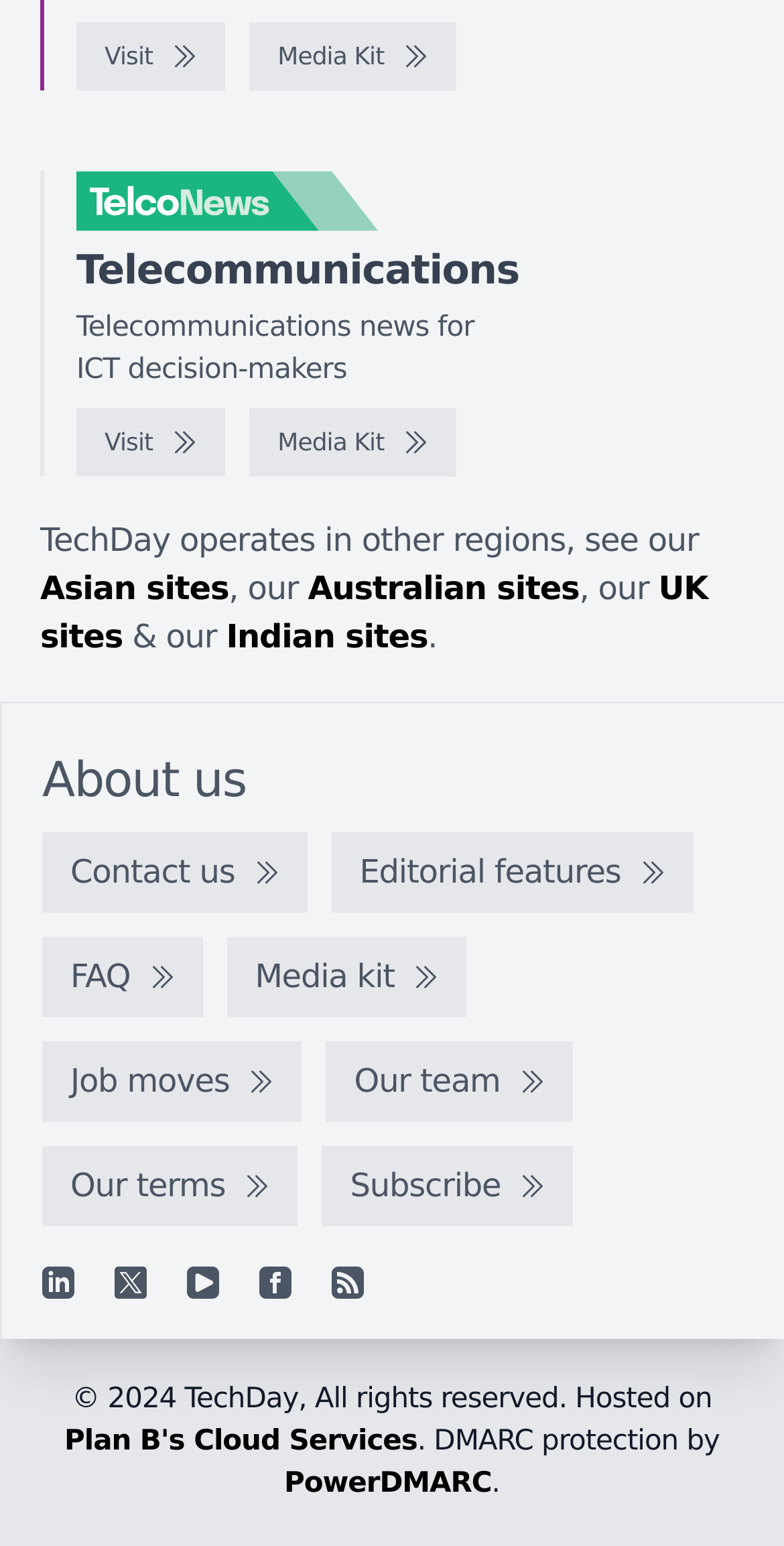Extract the bounding box coordinates of the UI element described: "+44 (0) 20 7846 0175". Provide the coordinates in the format [left, top, right, bottom] with values ranging from 0 to 1.

None